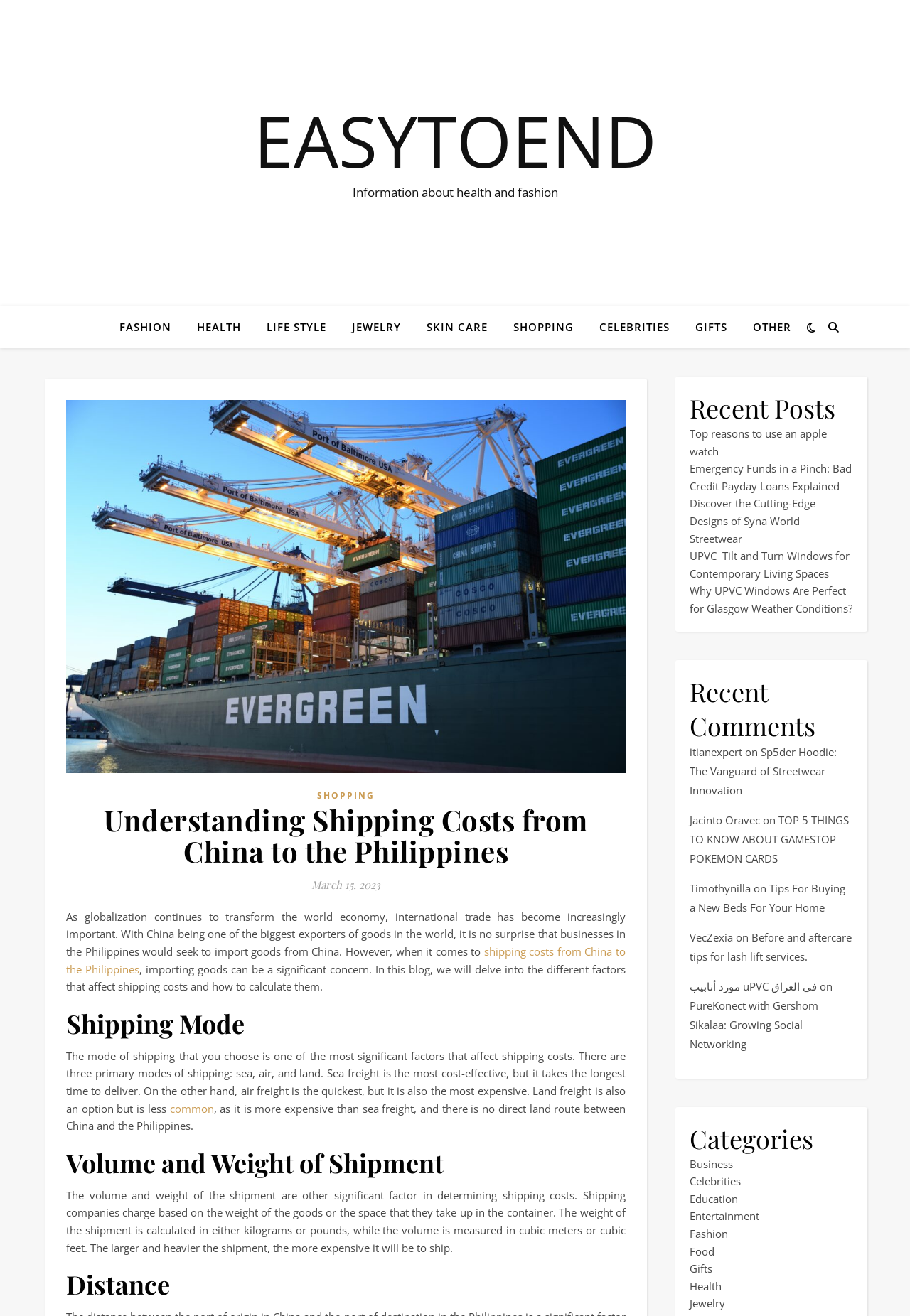Please provide the bounding box coordinates for the element that needs to be clicked to perform the following instruction: "Share on Facebook". The coordinates should be given as four float numbers between 0 and 1, i.e., [left, top, right, bottom].

None